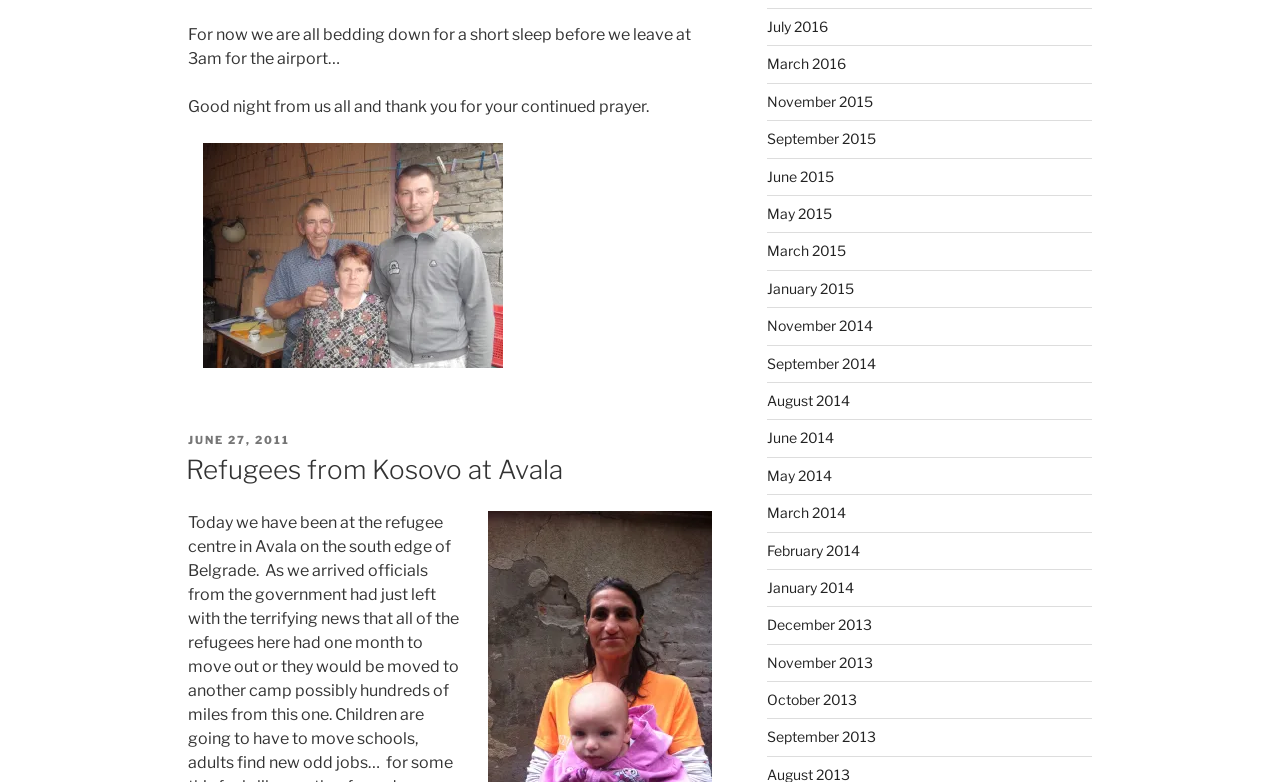What is the date range of the available archives?
Answer with a single word or phrase, using the screenshot for reference.

2011-2016